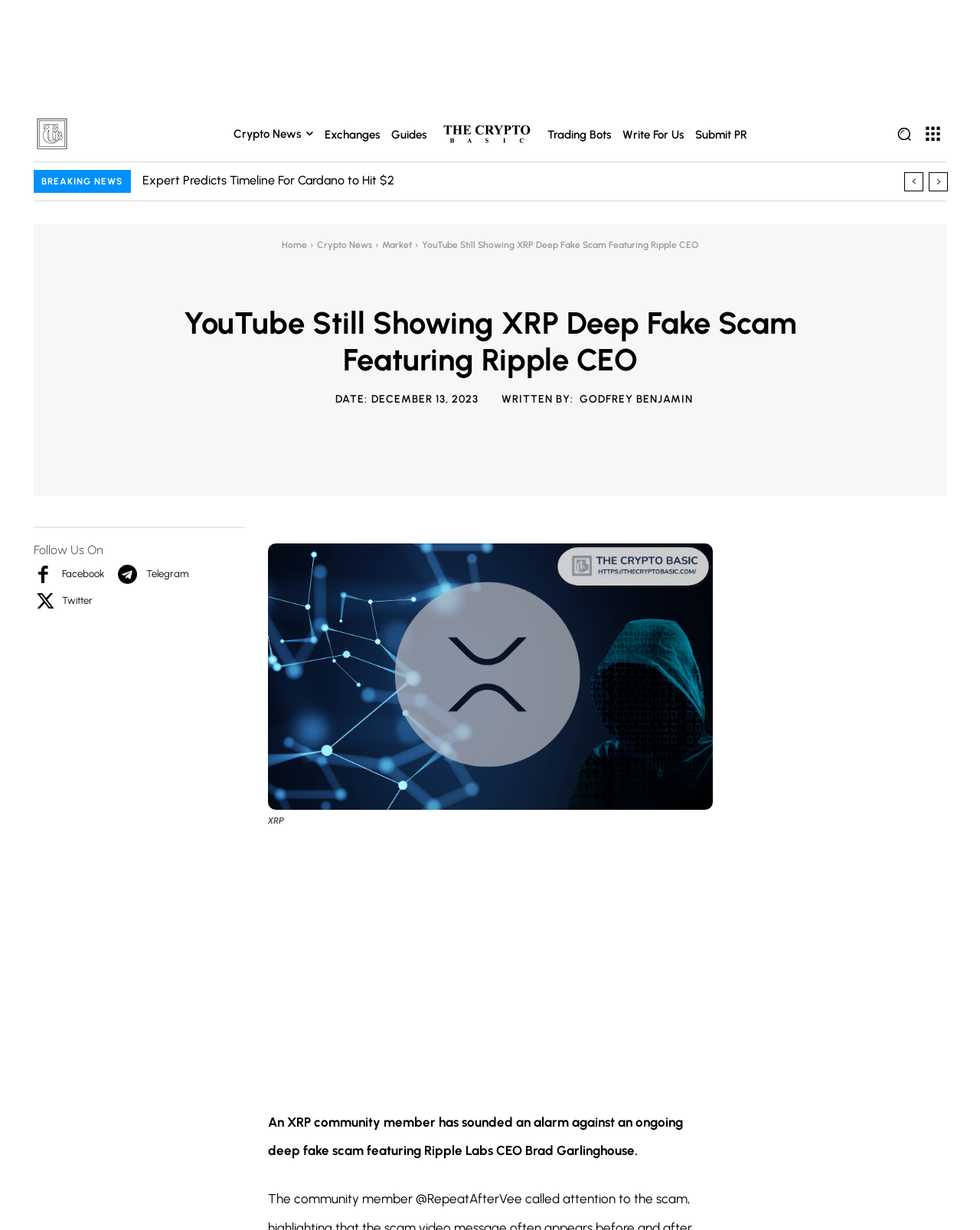Please locate the bounding box coordinates for the element that should be clicked to achieve the following instruction: "Click on the logo". Ensure the coordinates are given as four float numbers between 0 and 1, i.e., [left, top, right, bottom].

[0.034, 0.092, 0.072, 0.125]